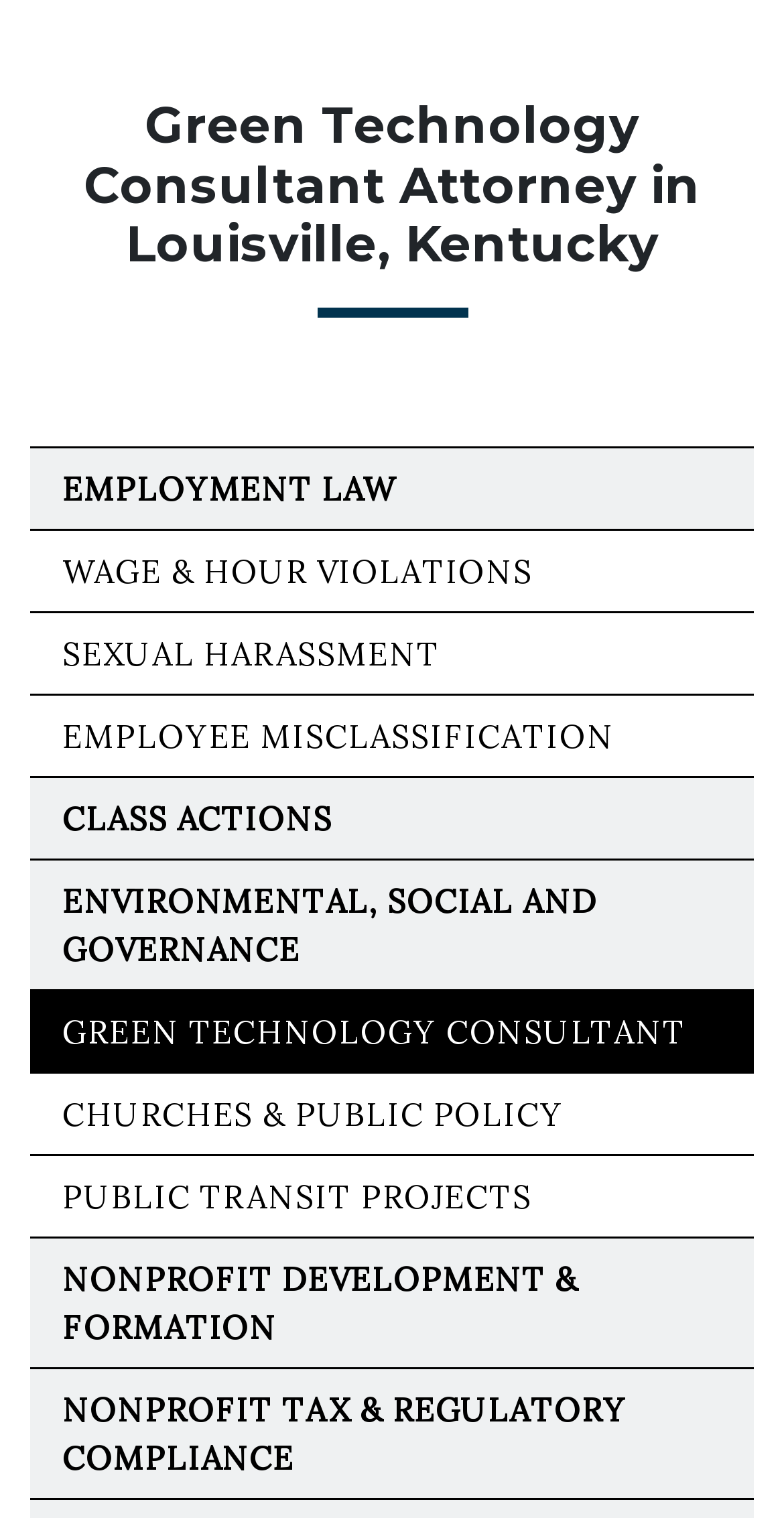Please specify the bounding box coordinates in the format (top-left x, top-left y, bottom-right x, bottom-right y), with all values as floating point numbers between 0 and 1. Identify the bounding box of the UI element described by: Nonprofit Development & Formation

[0.038, 0.816, 0.962, 0.901]